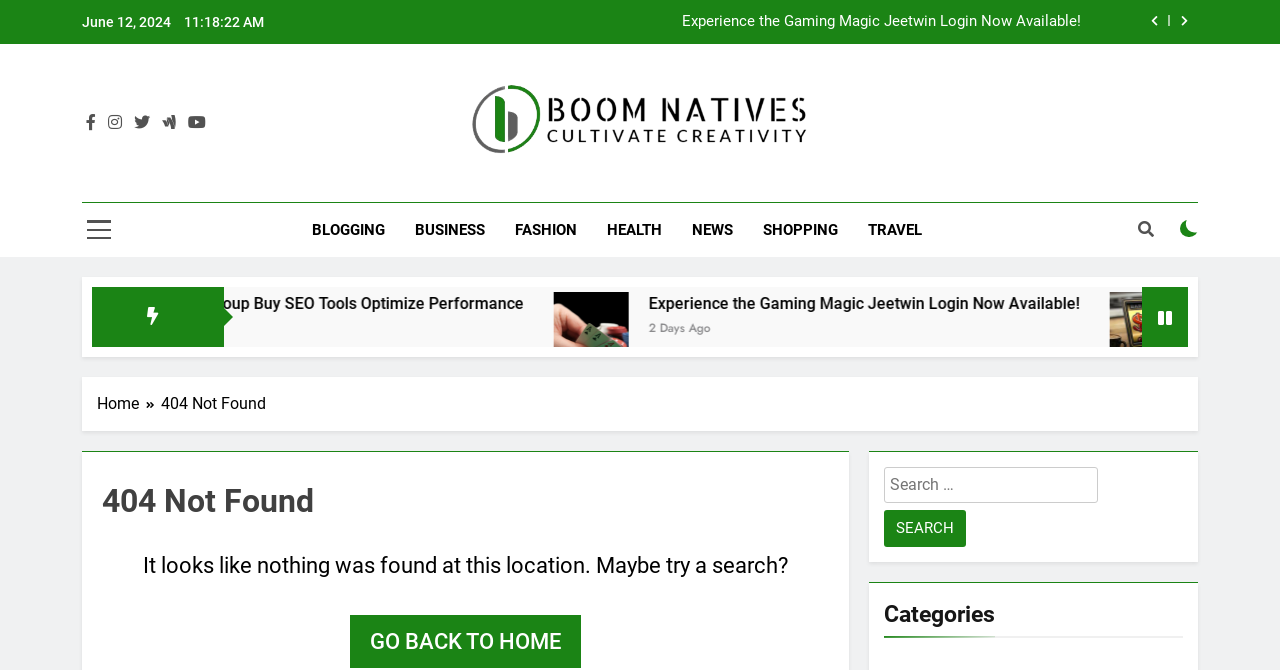Respond to the question below with a single word or phrase: What is the error message displayed?

404 Not Found